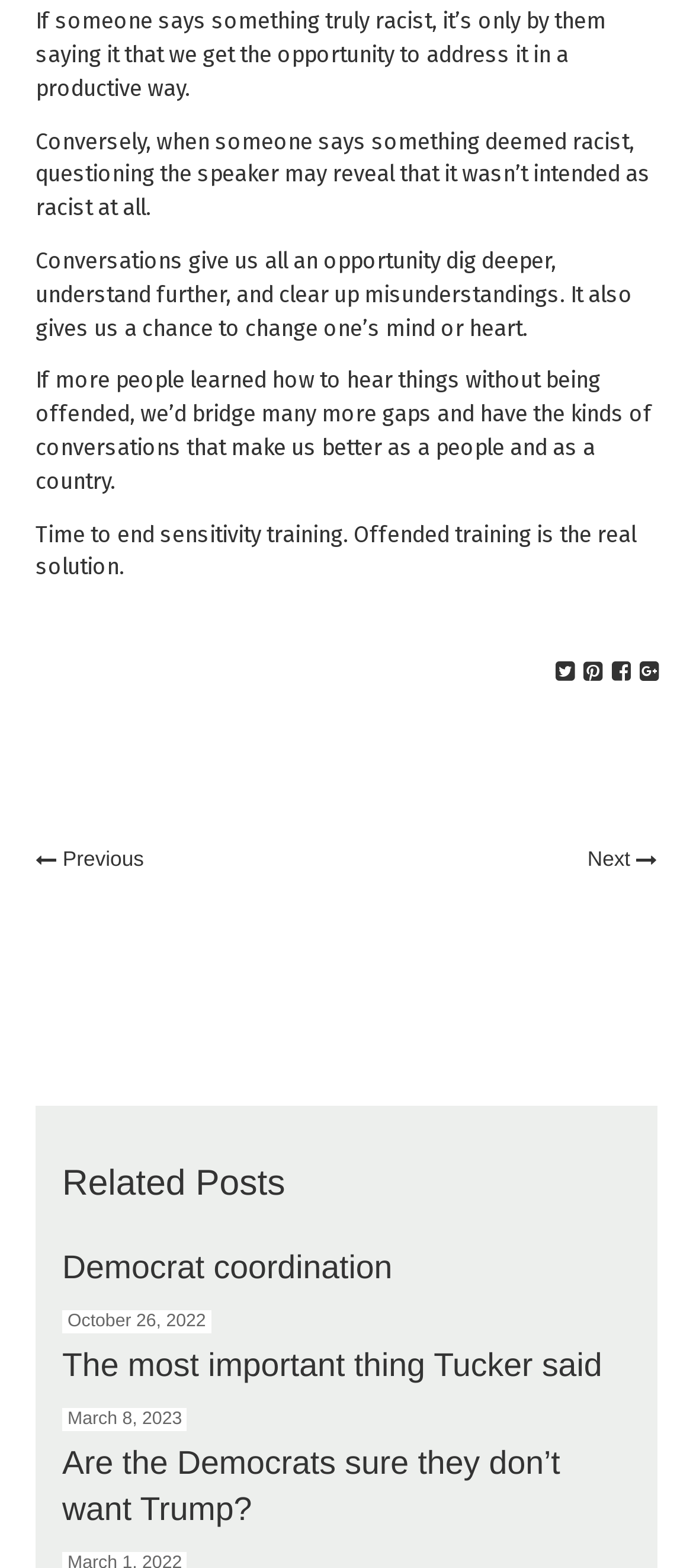Give a one-word or one-phrase response to the question:
What is the purpose of 'Offended training'?

To bridge gaps and have productive conversations